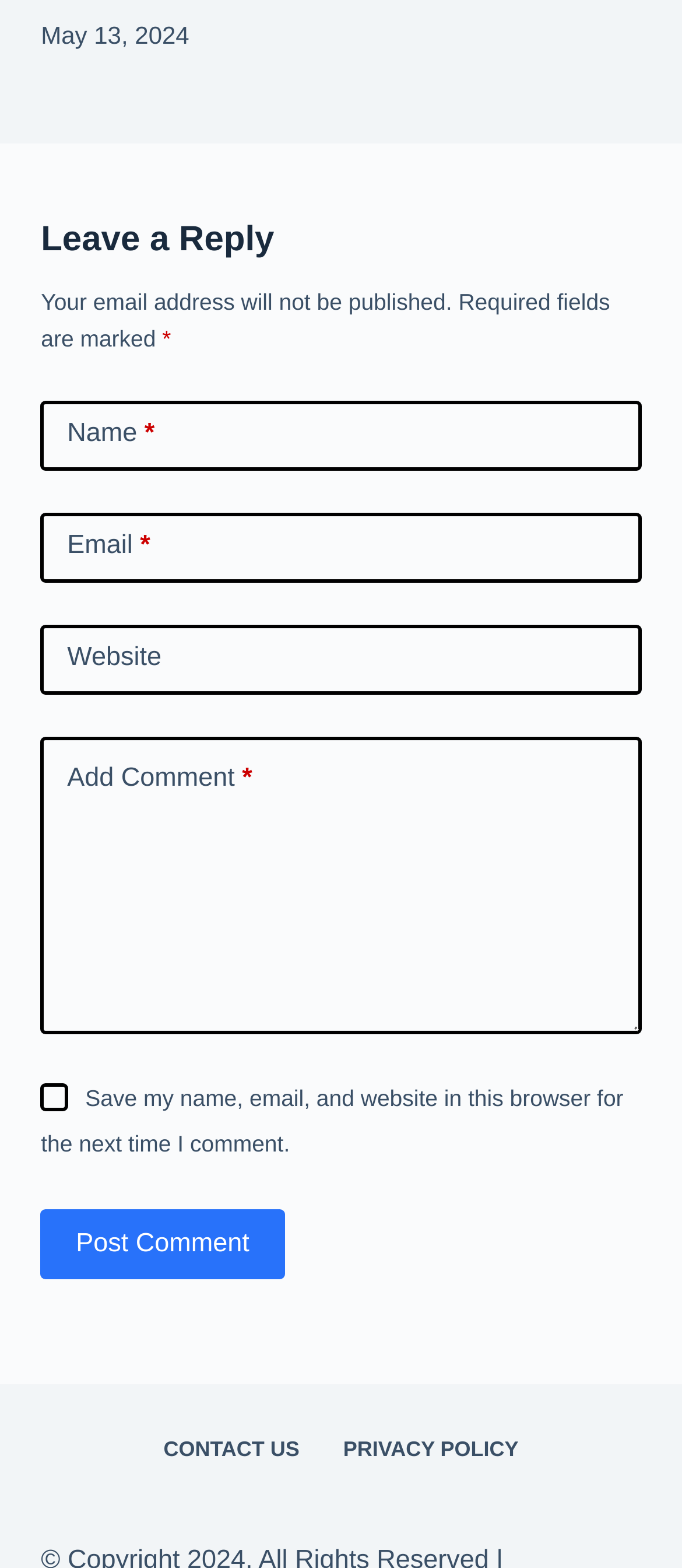Determine the bounding box of the UI component based on this description: "Post Comment". The bounding box coordinates should be four float values between 0 and 1, i.e., [left, top, right, bottom].

[0.06, 0.772, 0.417, 0.816]